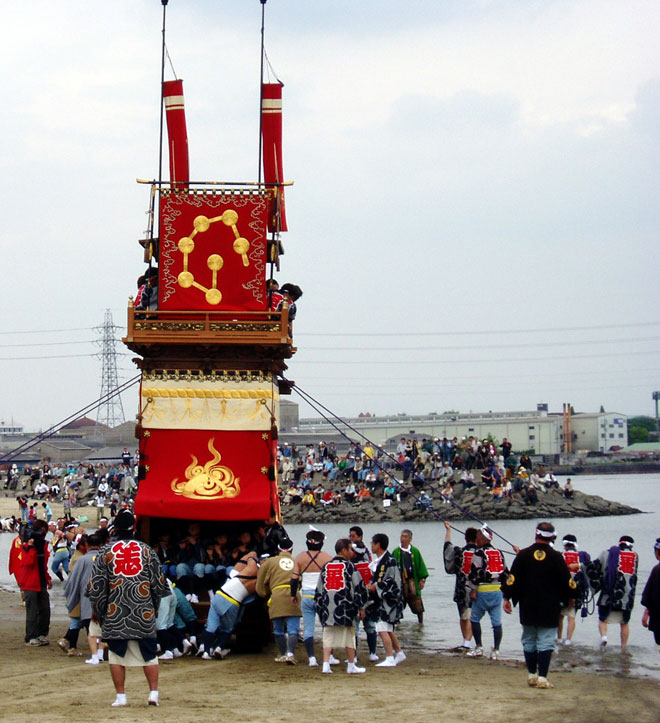What is the purpose of the dashi float?
Please give a detailed and elaborate answer to the question.

According to the caption, the dashi float 'symbolizes cultural heritage and community spirit', implying that its primary purpose is to represent and celebrate the cultural traditions of the community.